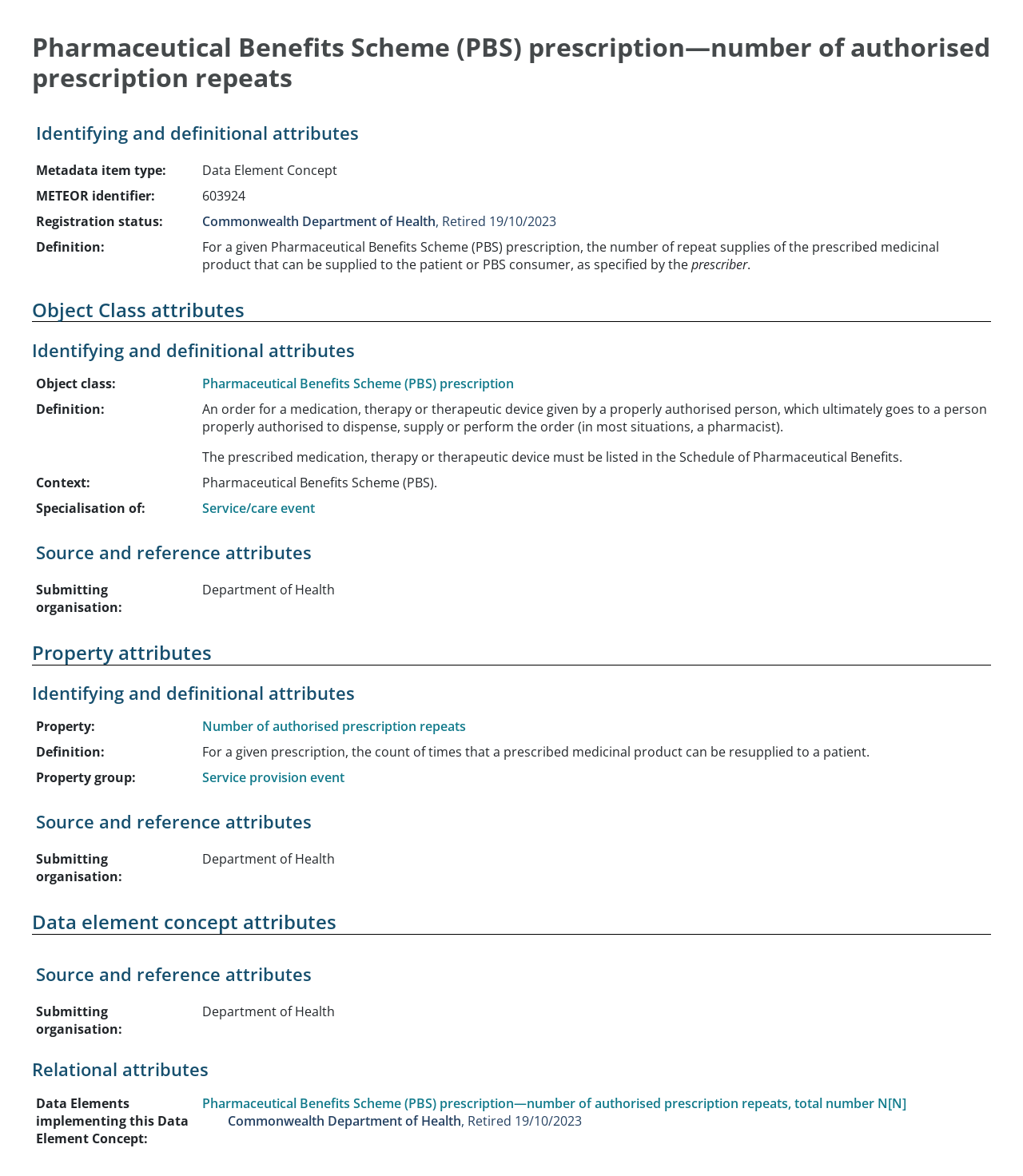Bounding box coordinates should be provided in the format (top-left x, top-left y, bottom-right x, bottom-right y) with all values between 0 and 1. Identify the bounding box for this UI element: Service provision event

[0.198, 0.654, 0.337, 0.668]